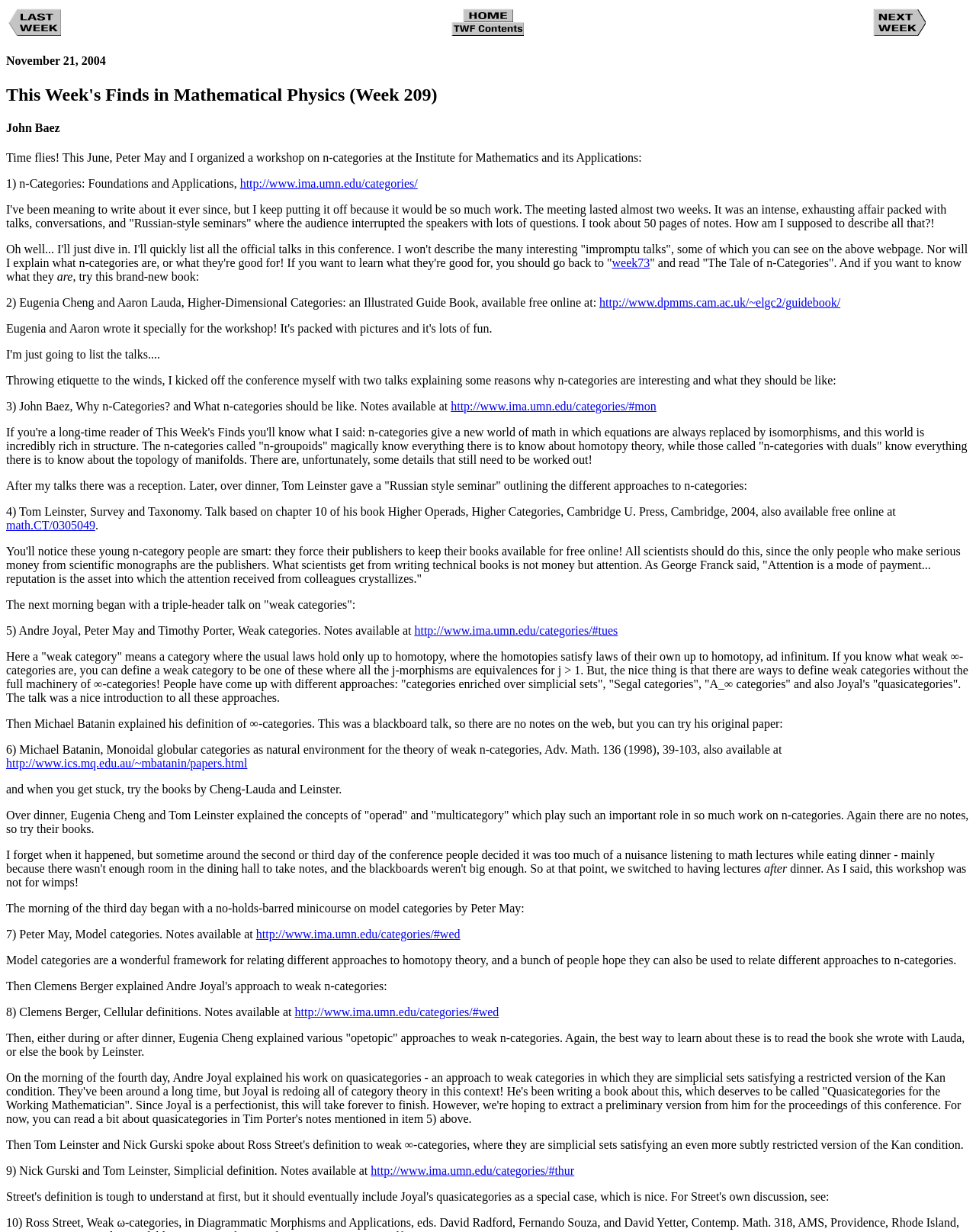Determine the bounding box coordinates of the region I should click to achieve the following instruction: "view the paper Monoidal globular categories as natural environment for the theory of weak n-categories". Ensure the bounding box coordinates are four float numbers between 0 and 1, i.e., [left, top, right, bottom].

[0.006, 0.614, 0.253, 0.625]